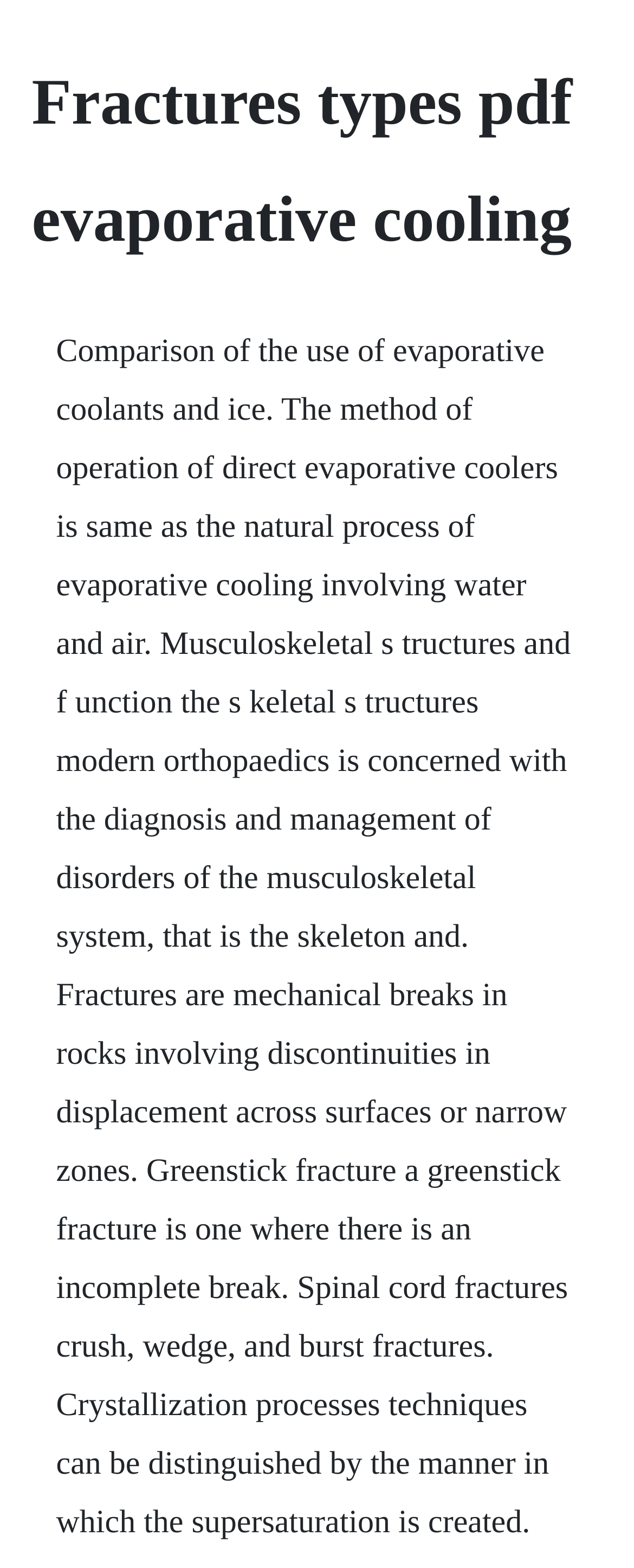Please extract the webpage's main title and generate its text content.

Fractures types pdf evaporative cooling